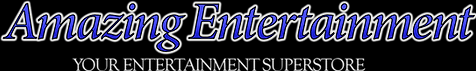Provide a one-word or brief phrase answer to the question:
What kind of atmosphere does the website aim to create?

fun and lively